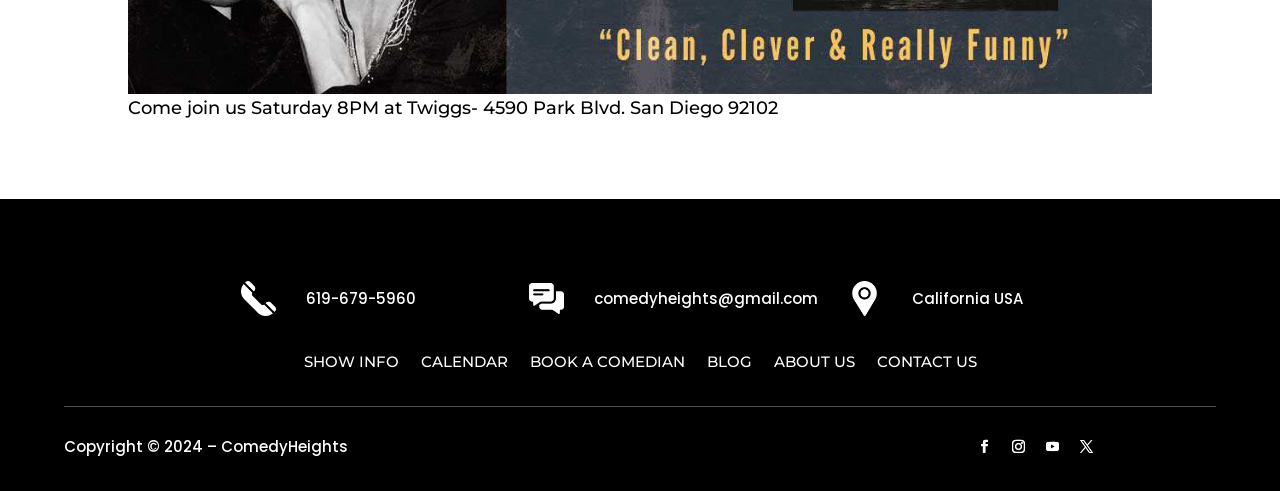Please specify the bounding box coordinates of the clickable region necessary for completing the following instruction: "Click the 'SHOW INFO' link". The coordinates must consist of four float numbers between 0 and 1, i.e., [left, top, right, bottom].

[0.237, 0.722, 0.311, 0.766]